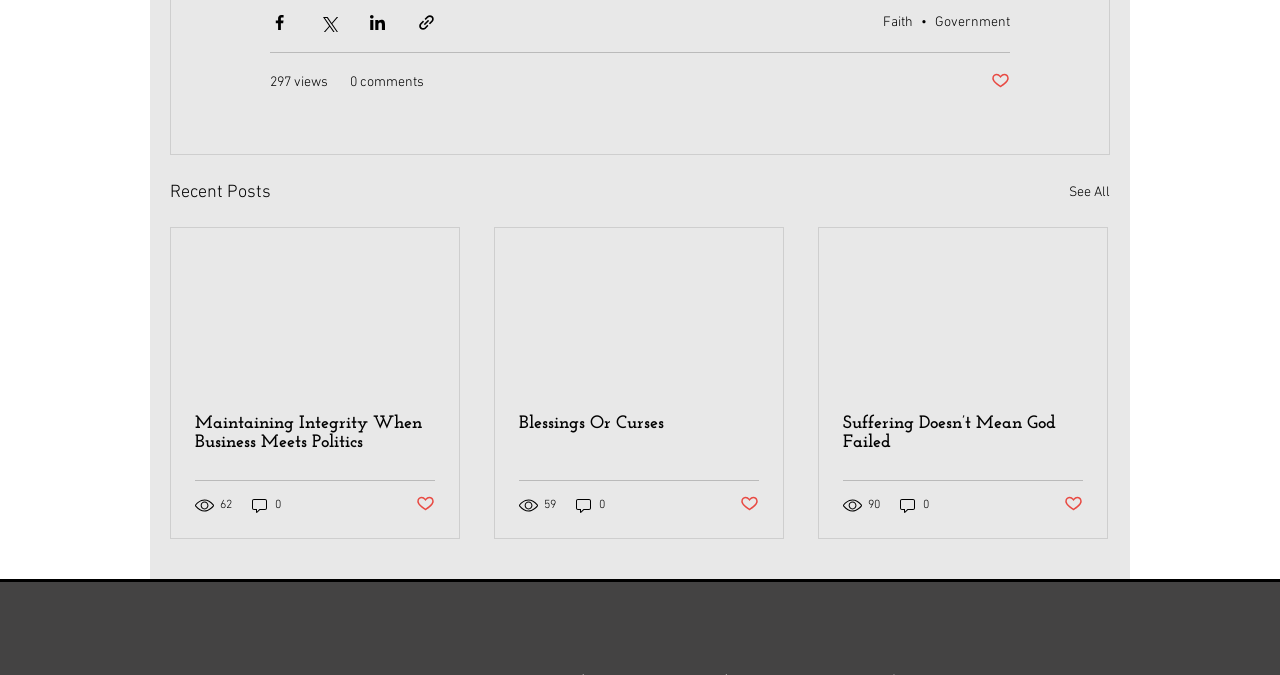Kindly determine the bounding box coordinates of the area that needs to be clicked to fulfill this instruction: "Share via Facebook".

[0.211, 0.019, 0.226, 0.047]